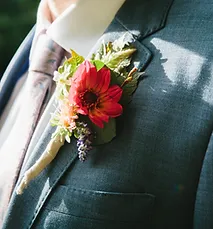Please give a short response to the question using one word or a phrase:
What is the color of the small accents in the boutonnière?

Purple